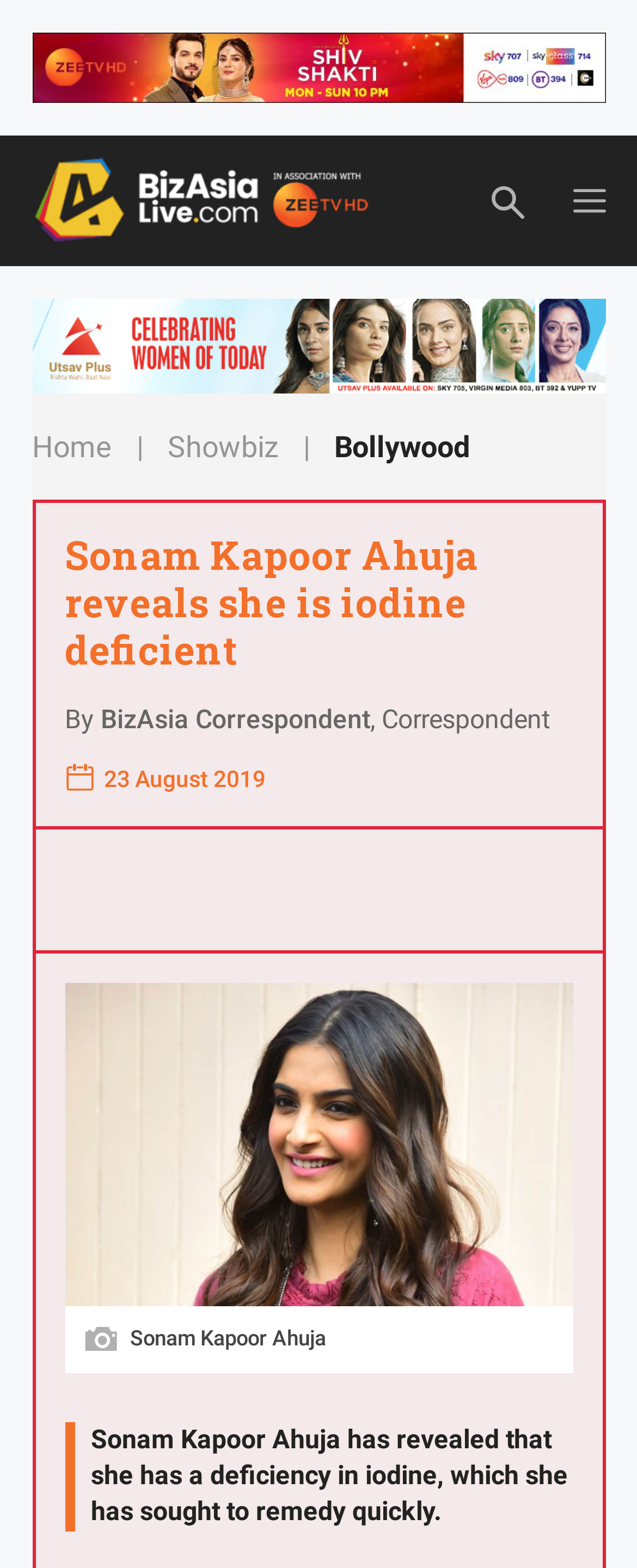Locate the bounding box coordinates of the area that needs to be clicked to fulfill the following instruction: "Click the 'Save and Close' button". The coordinates should be in the format of four float numbers between 0 and 1, namely [left, top, right, bottom].

None